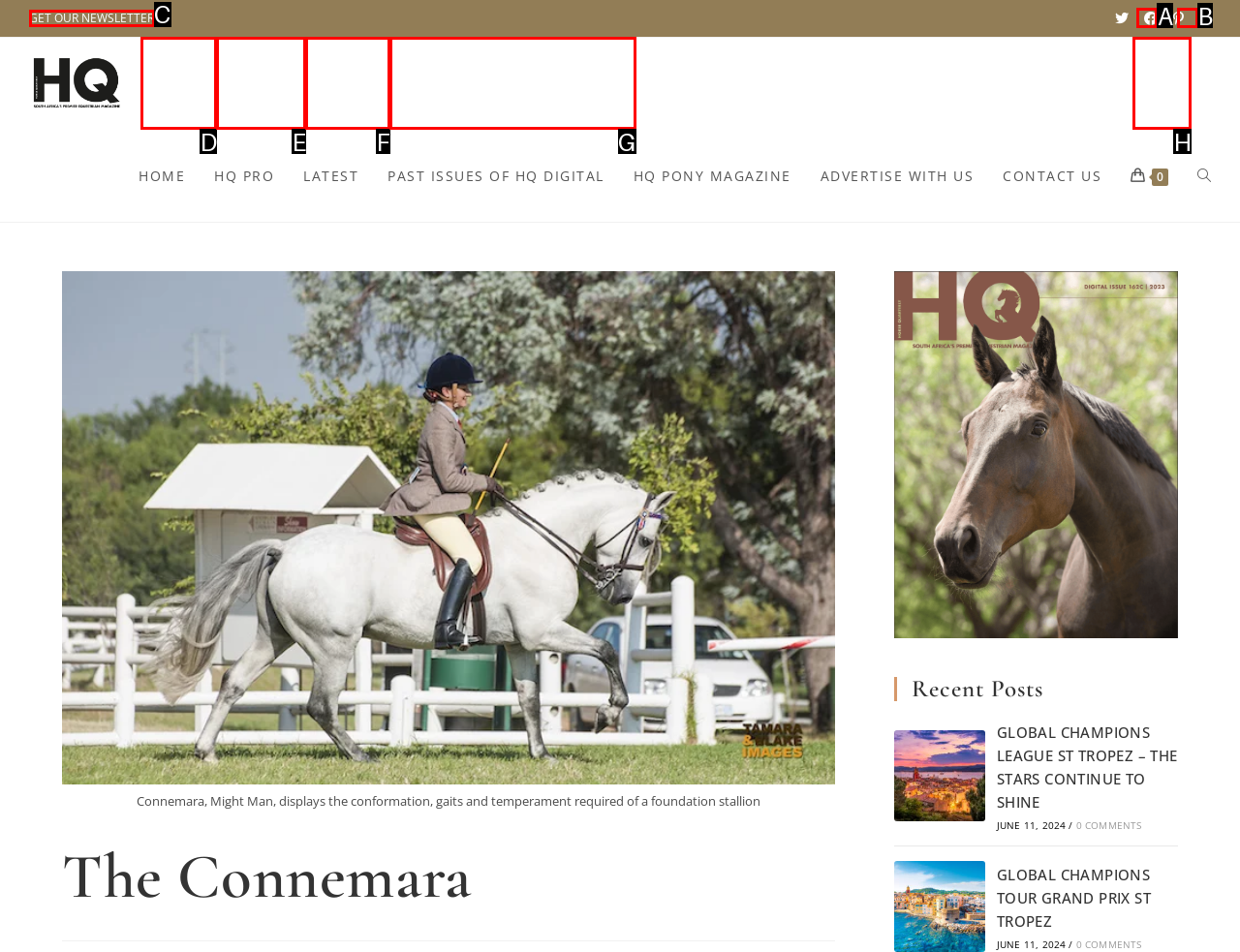Please determine which option aligns with the description: Past issues of HQ Digital. Respond with the option’s letter directly from the available choices.

G